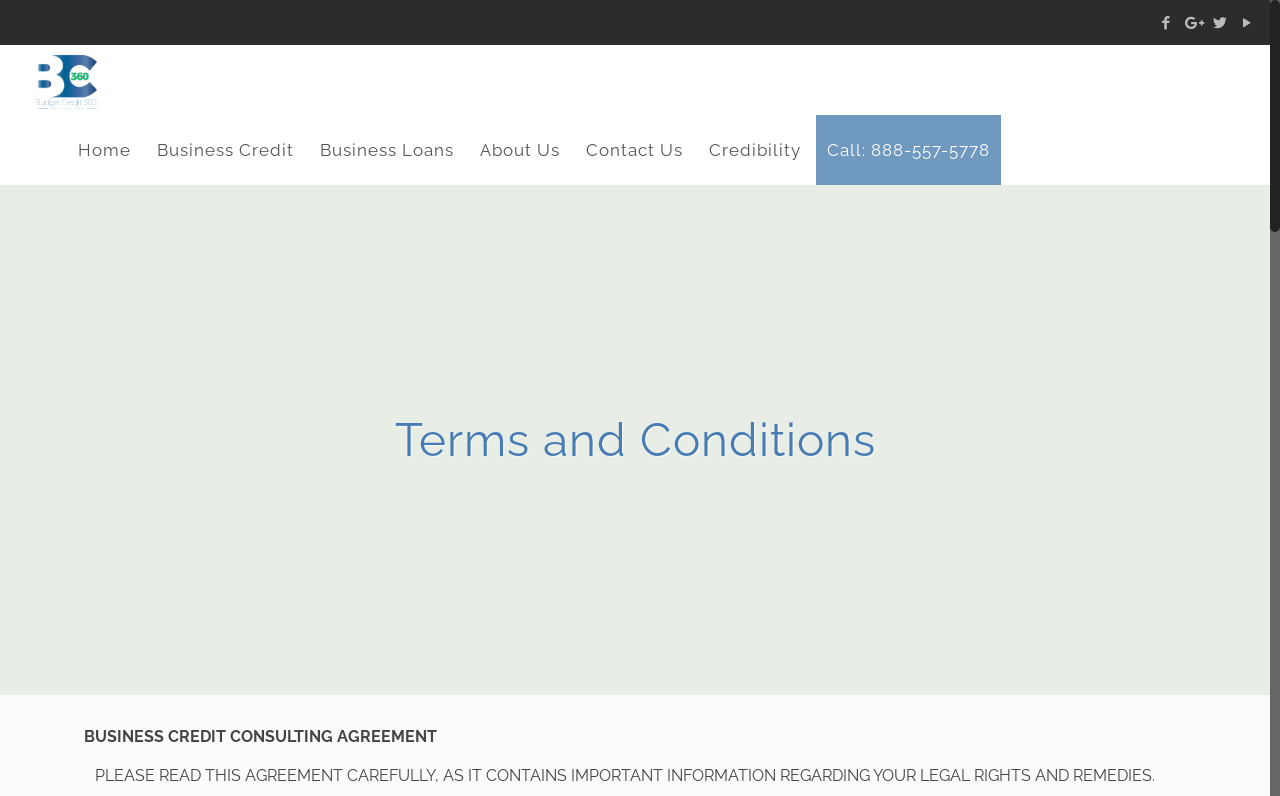What is the company's phone number?
Provide a detailed and well-explained answer to the question.

I found the phone number by looking at the links at the top of the page, and I saw the 'Call: 888-557-5778' link, which indicates the company's phone number.